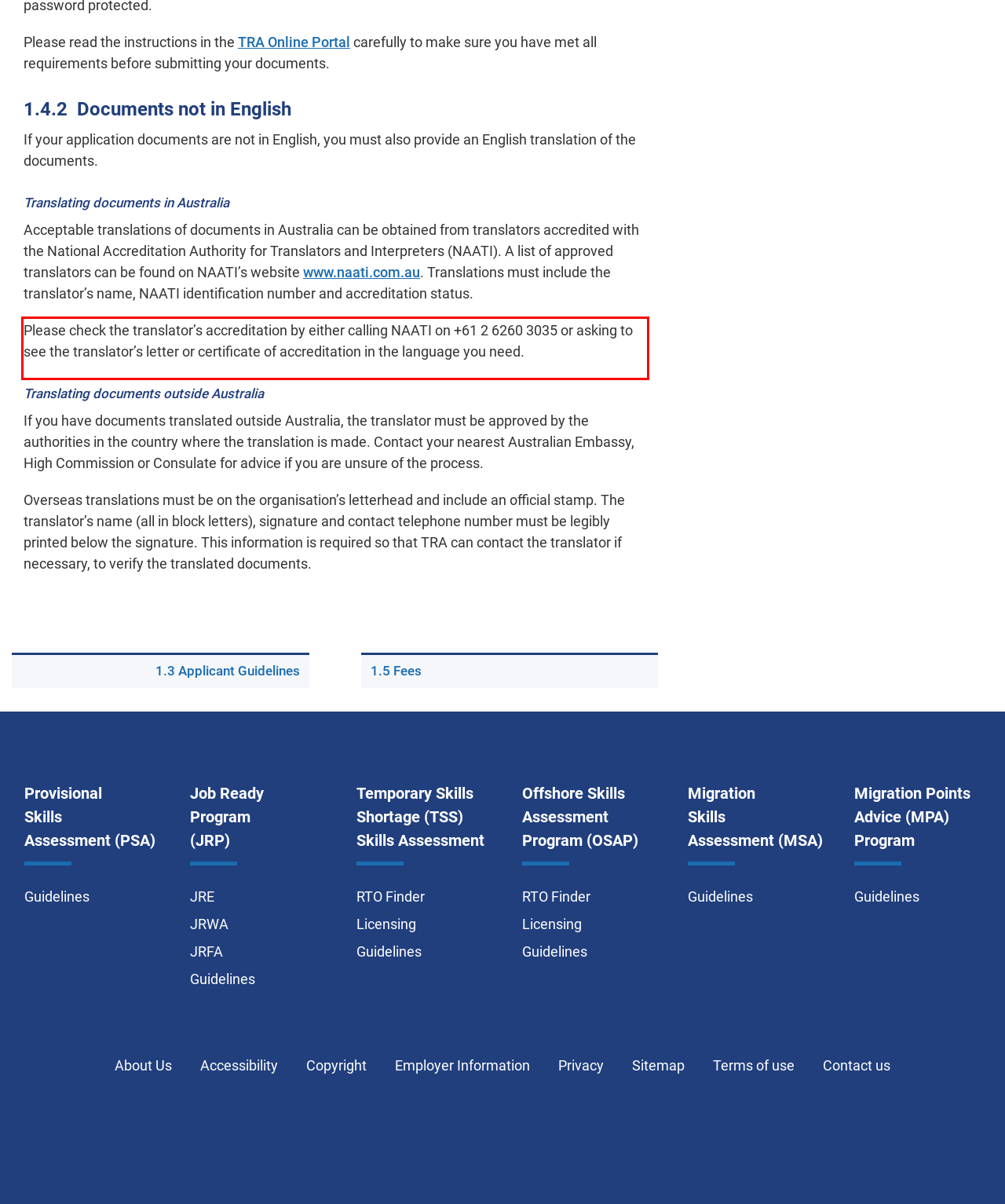Please identify and extract the text from the UI element that is surrounded by a red bounding box in the provided webpage screenshot.

Please check the translator’s accreditation by either calling NAATI on +61 2 6260 3035 or asking to see the translator’s letter or certificate of accreditation in the language you need.